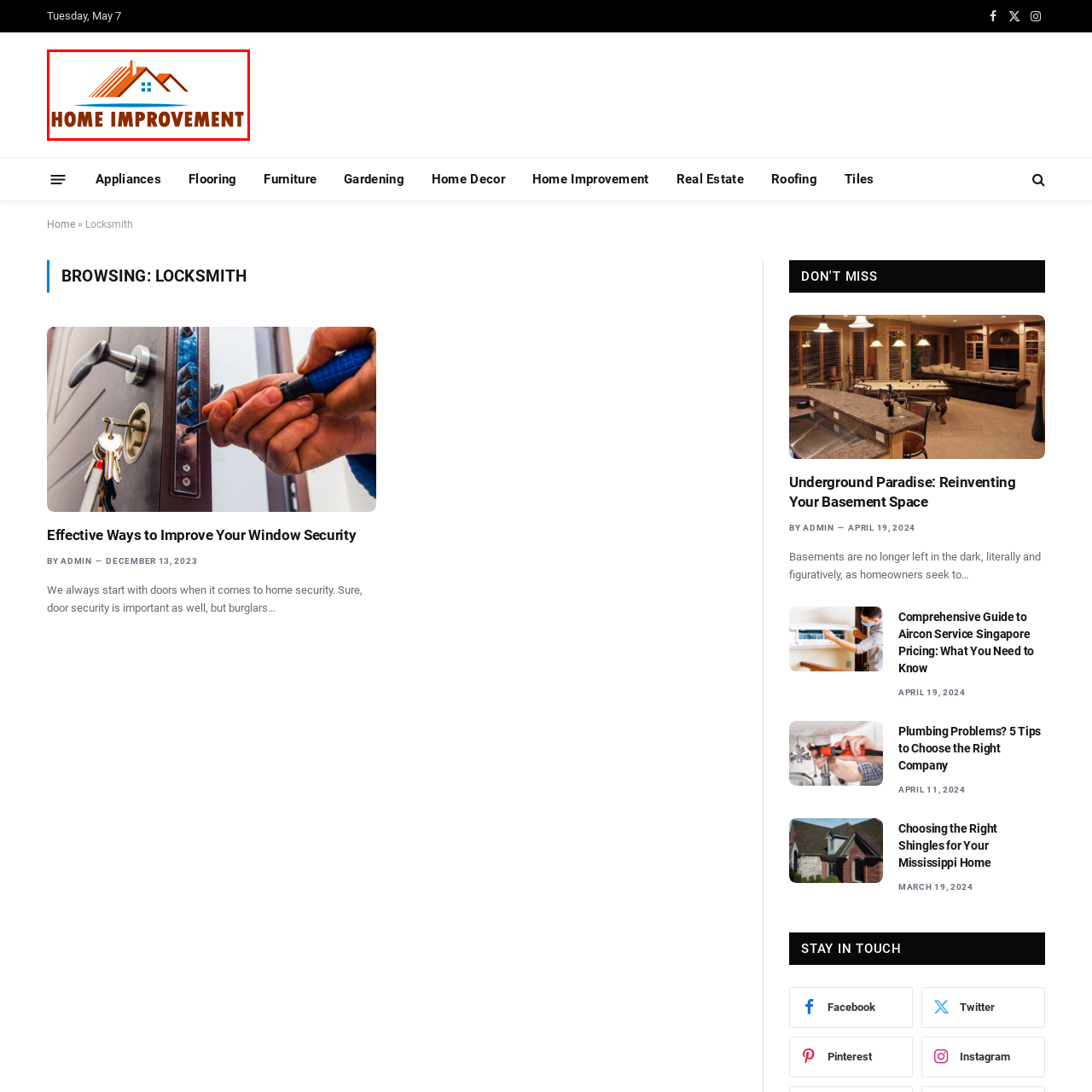Describe all the elements and activities occurring in the red-outlined area of the image extensively.

The image features a visually appealing logo for "Home Improvement," characterized by a stylized house design that includes a roof with vibrant orange and brown accents. The house icon is complemented by a subtle blue detail beneath it, suggesting a foundation or landscape element. The bold, brown typography of "HOME IMPROVEMENT" prominently displays the name, emphasizing the site's focus on enhancing residential spaces. This logo effectively encapsulates the theme of home enhancement and serves as a recognizable symbol for the brand.